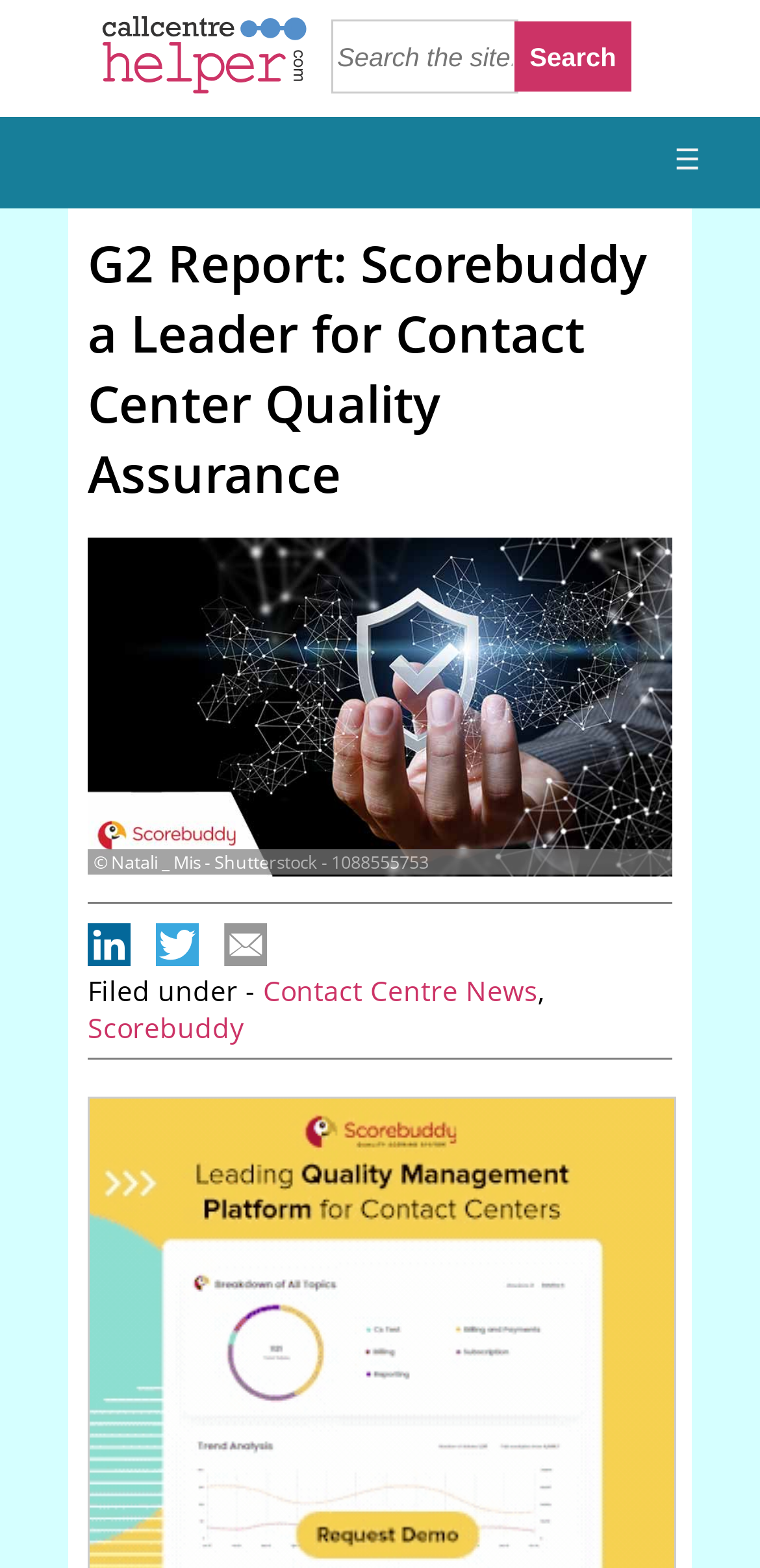Show the bounding box coordinates for the HTML element described as: "name="q" placeholder="Search the site..."".

[0.436, 0.012, 0.682, 0.06]